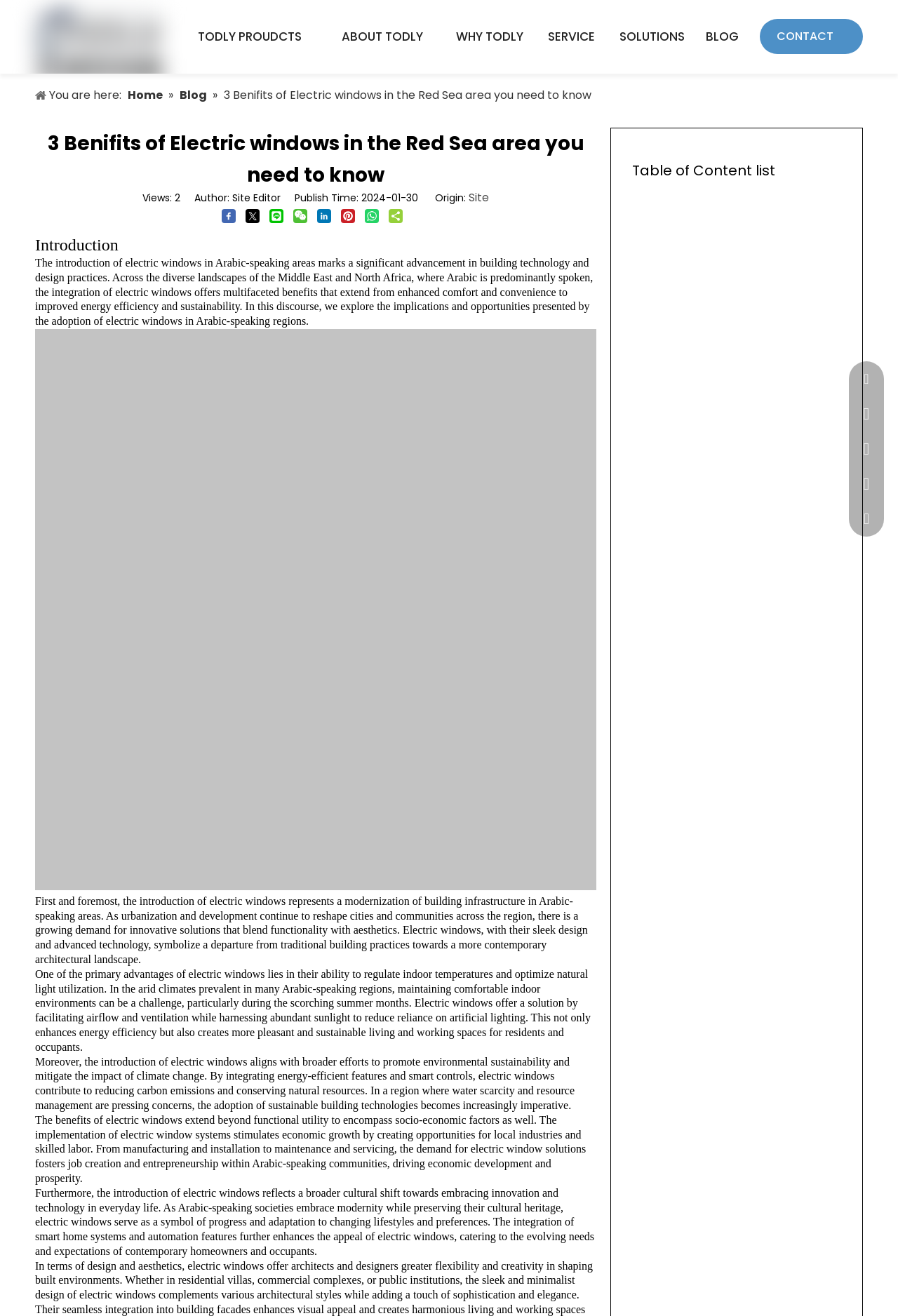How many sections are there in the article?
Based on the image, answer the question with as much detail as possible.

I analyzed the structure of the article and found that it has an introduction section, followed by three sections discussing the benefits of electric windows, so there are 4 sections in total.